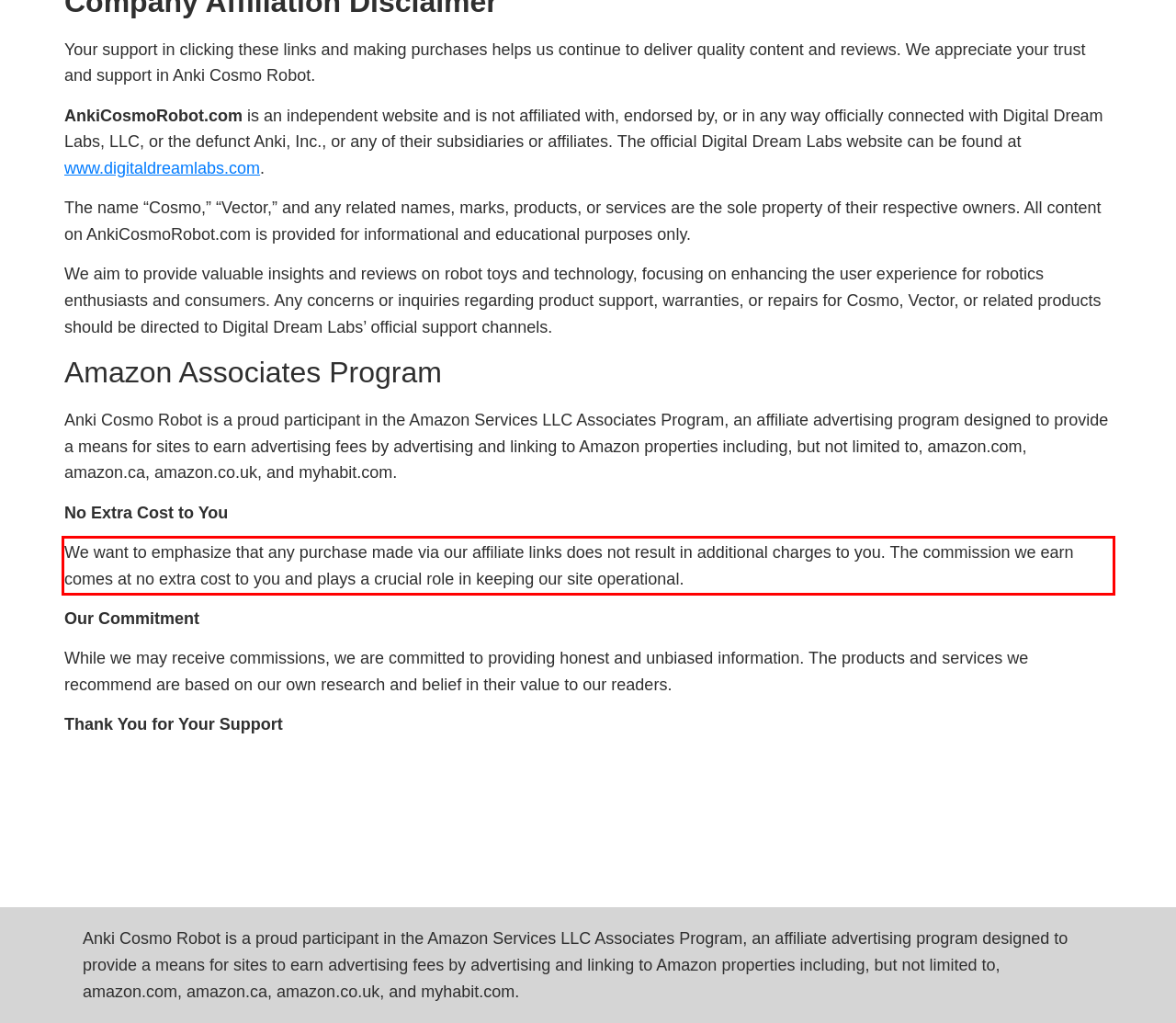Identify the red bounding box in the webpage screenshot and perform OCR to generate the text content enclosed.

We want to emphasize that any purchase made via our affiliate links does not result in additional charges to you. The commission we earn comes at no extra cost to you and plays a crucial role in keeping our site operational.